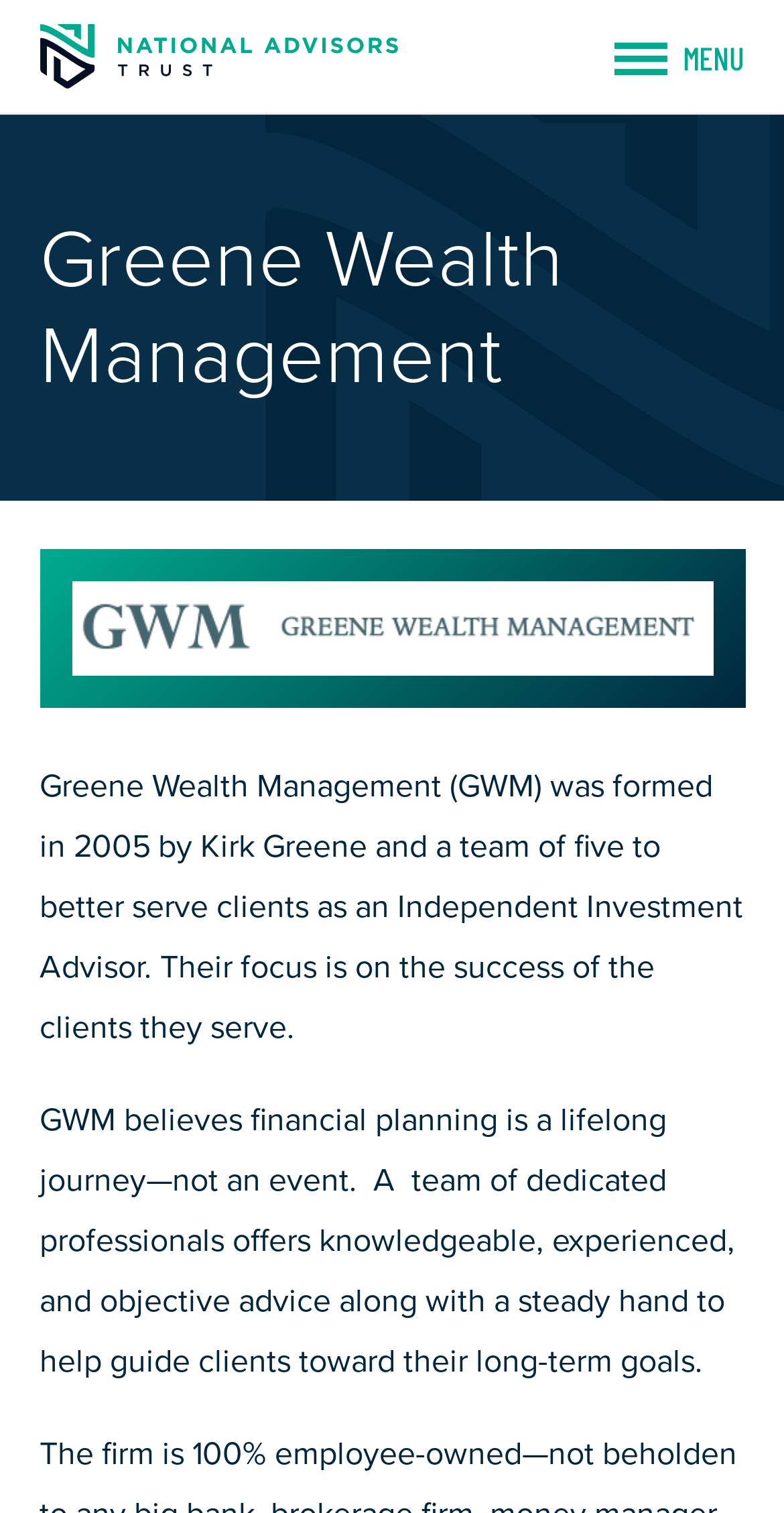From the webpage screenshot, predict the bounding box coordinates (top-left x, top-left y, bottom-right x, bottom-right y) for the UI element described here: Menu

[0.783, 0.024, 0.95, 0.051]